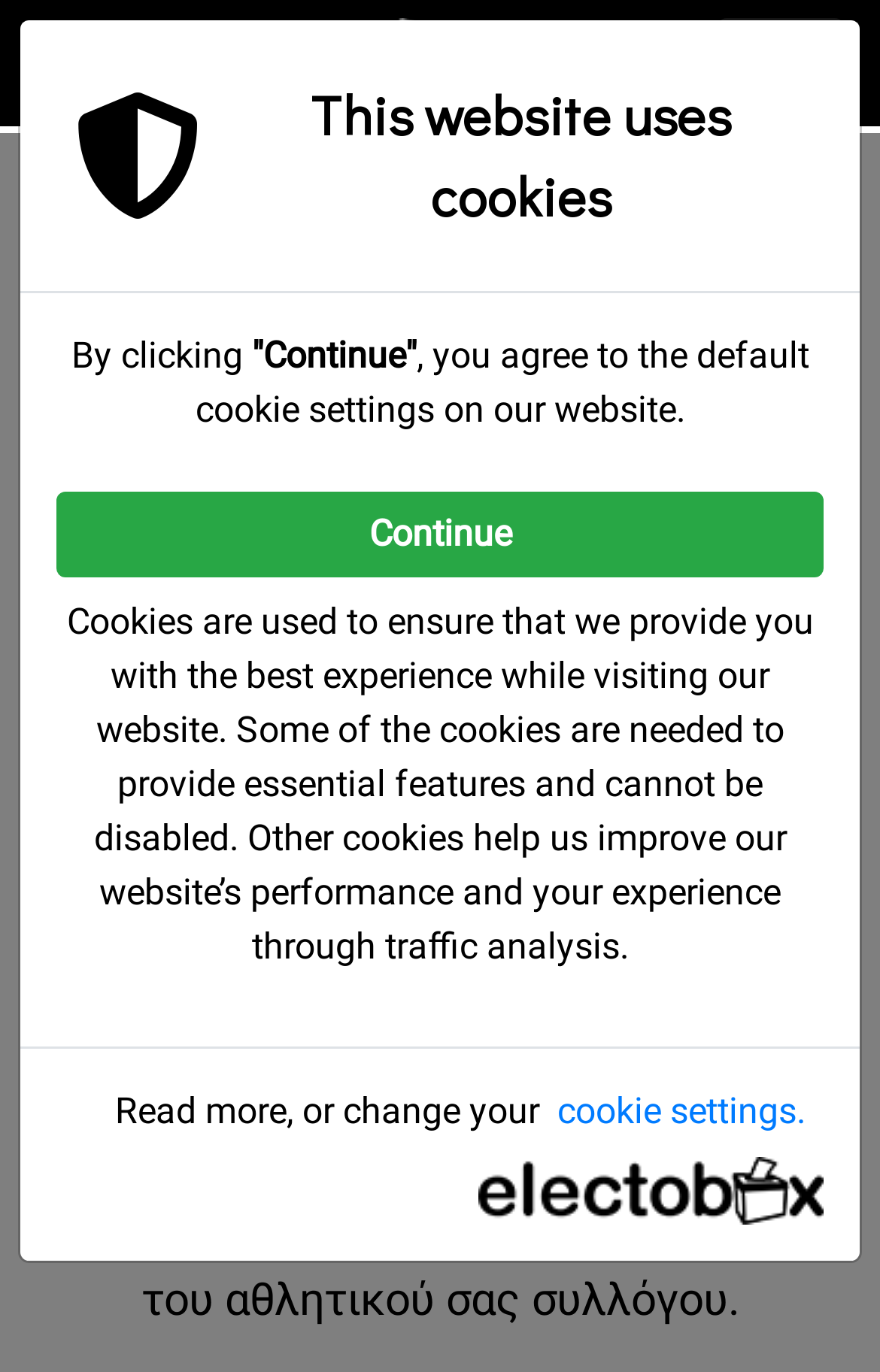What type of cookies are used on the website?
Please ensure your answer to the question is detailed and covers all necessary aspects.

The type of cookies used on the website can be found in the static text 'Cookies are used to ensure that we provide you with the best experience while visiting our website. Some of the cookies are needed to provide essential features and cannot be disabled. Other cookies help us improve our website’s performance and your experience through traffic analysis.'